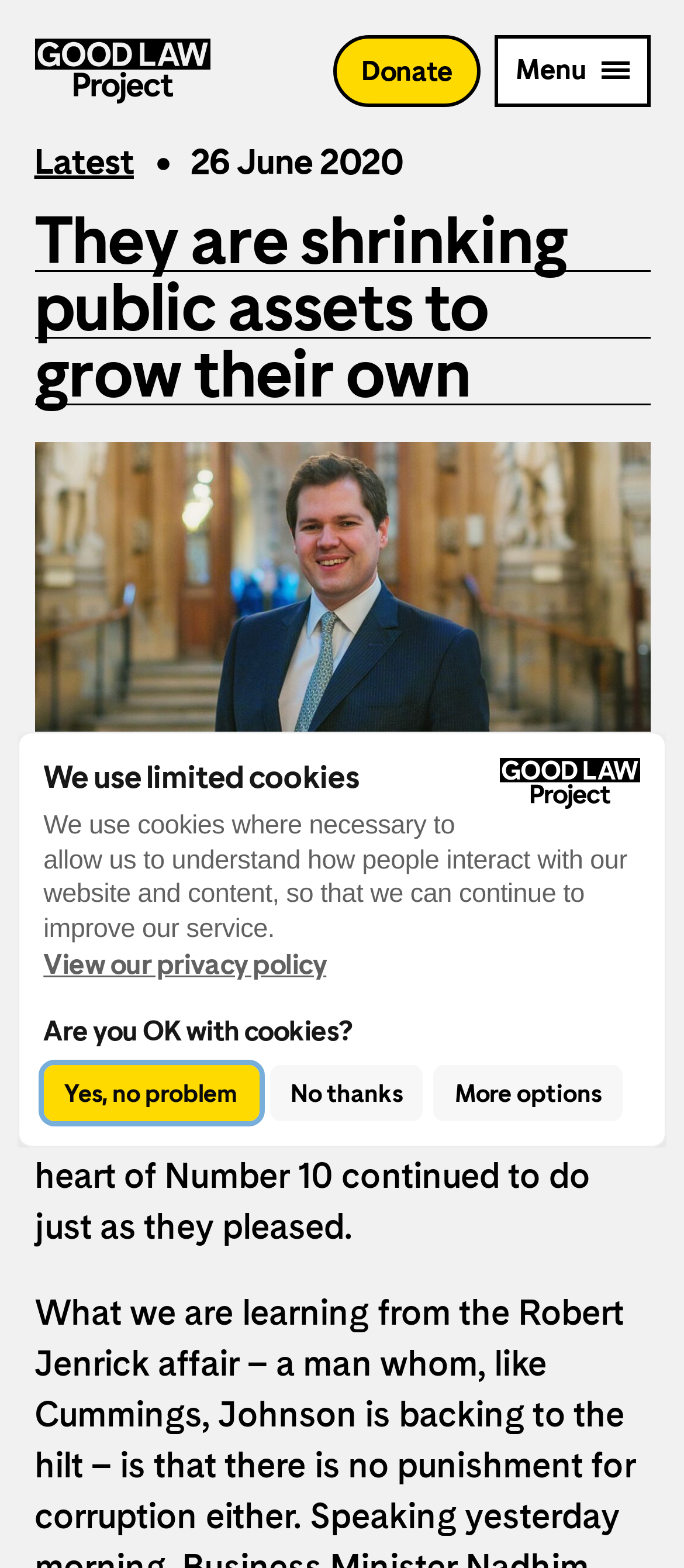Please identify the bounding box coordinates of the element's region that I should click in order to complete the following instruction: "Click on Facebook". The bounding box coordinates consist of four float numbers between 0 and 1, i.e., [left, top, right, bottom].

None